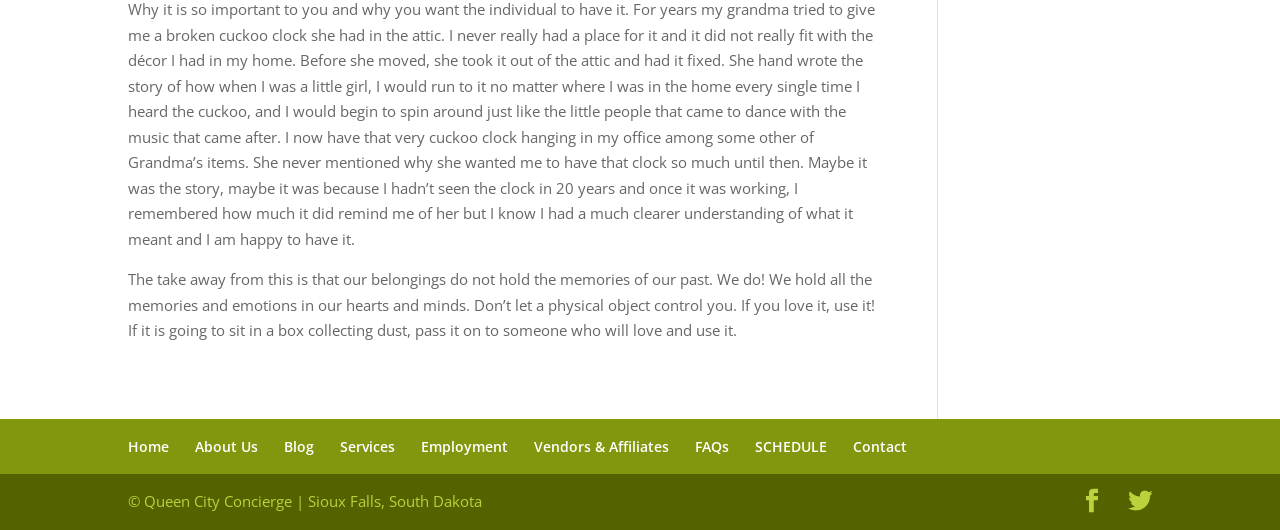Find and indicate the bounding box coordinates of the region you should select to follow the given instruction: "contact us".

[0.666, 0.824, 0.709, 0.859]